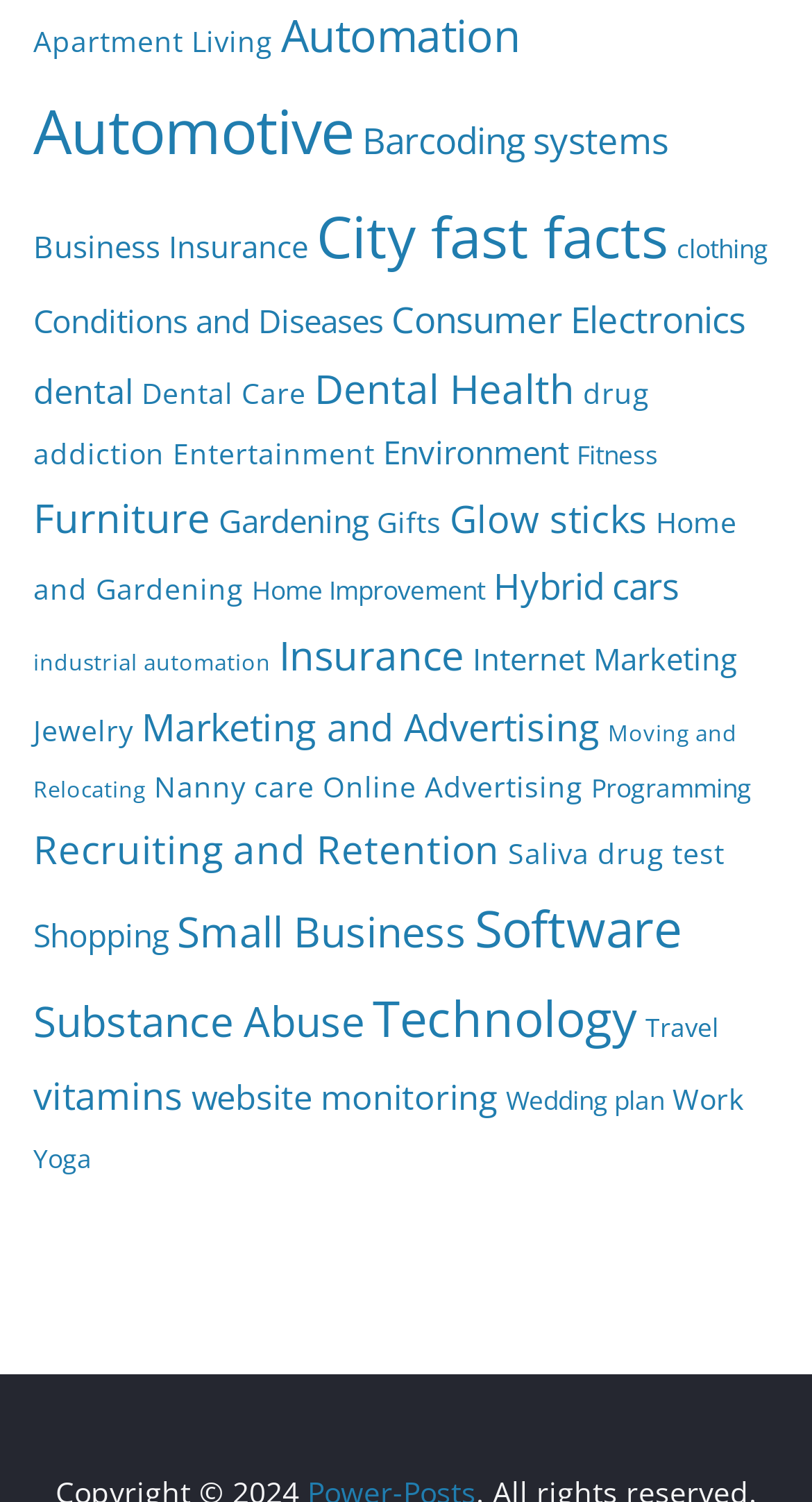Locate the bounding box coordinates of the clickable area to execute the instruction: "visit the third link". Provide the coordinates as four float numbers between 0 and 1, represented as [left, top, right, bottom].

None